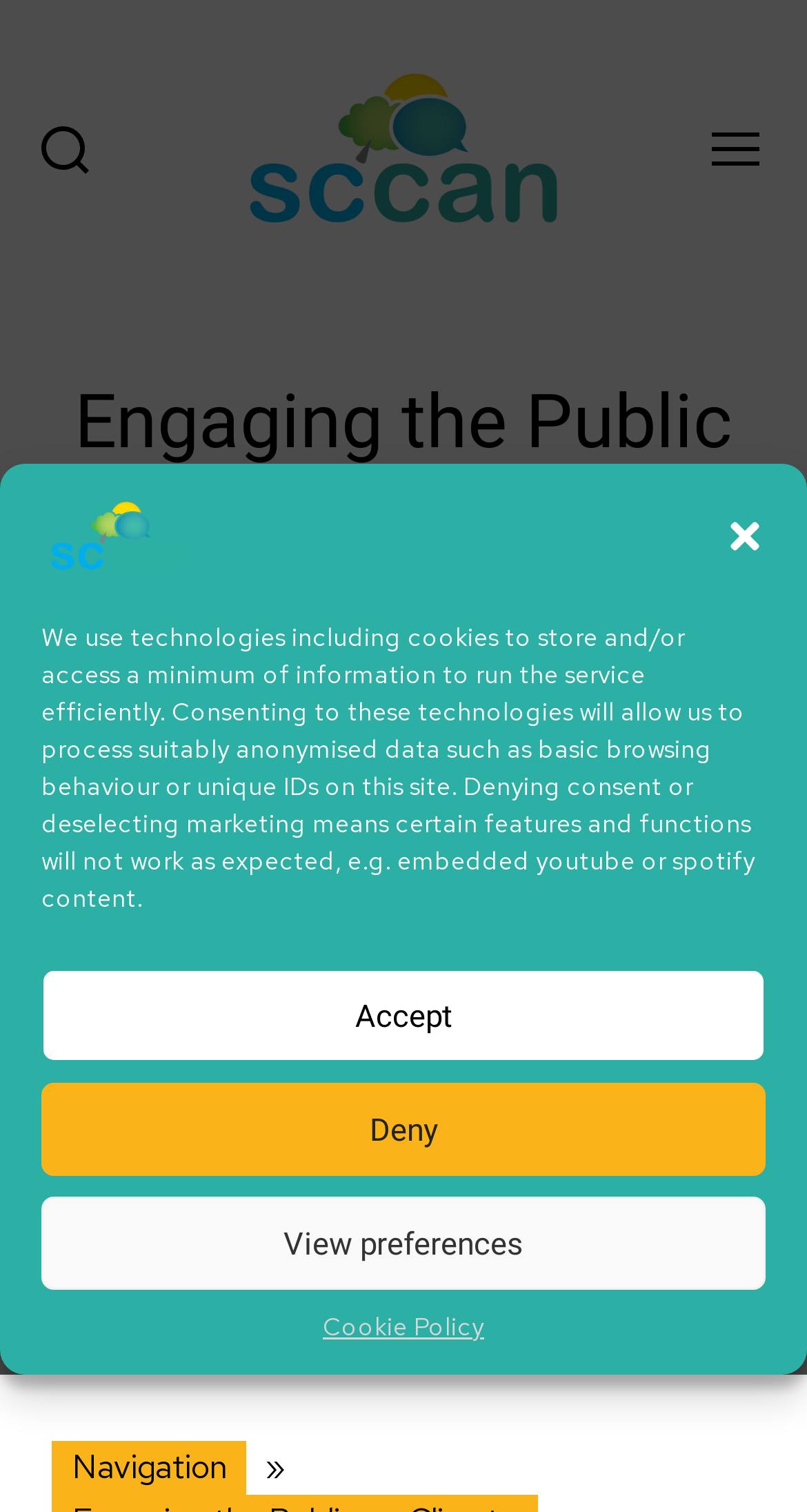What is the purpose of the cookie consent dialog?
Please look at the screenshot and answer in one word or a short phrase.

To store and/or access a minimum of information